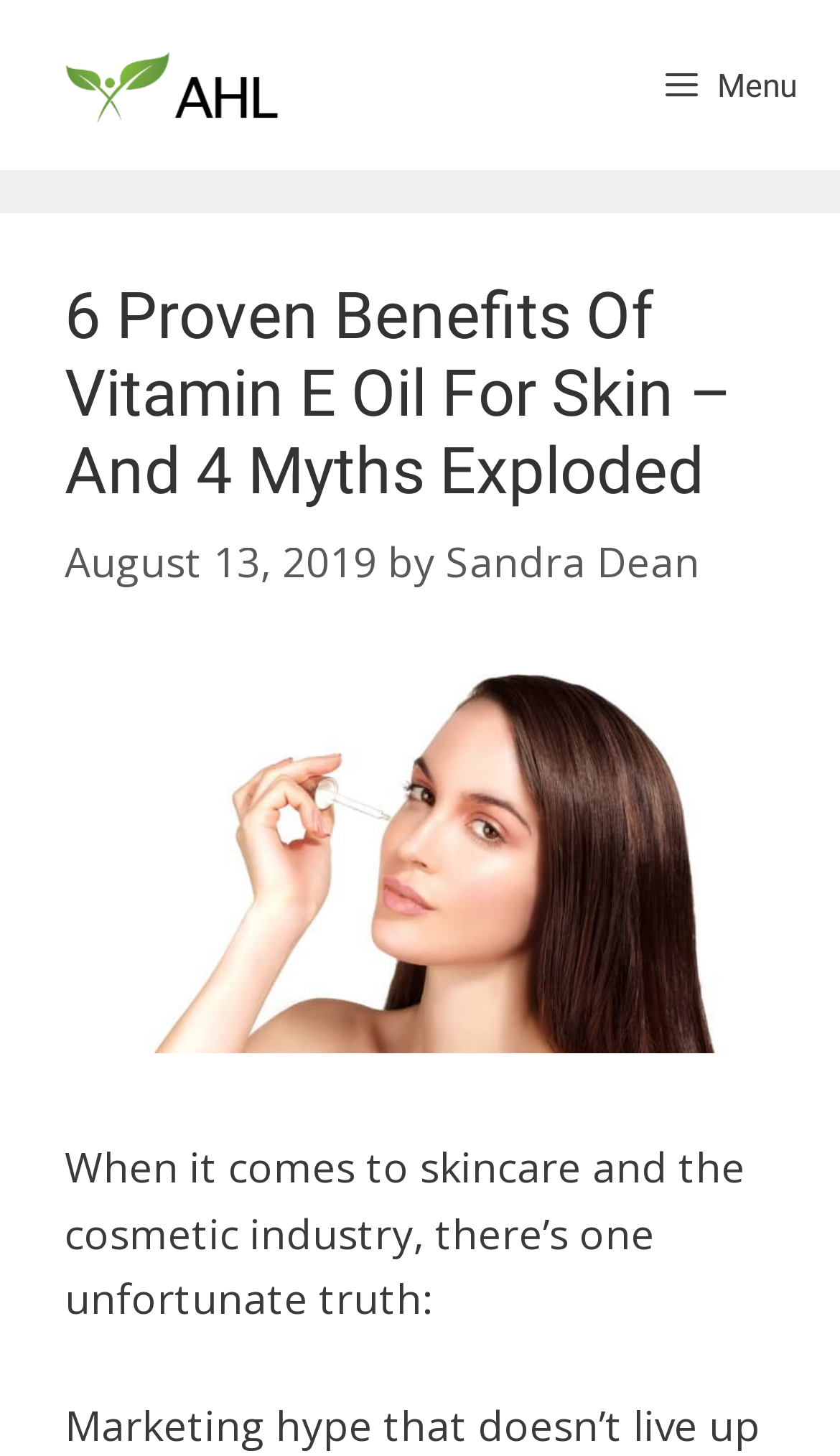From the image, can you give a detailed response to the question below:
What is the main idea of the first sentence of the article?

I found the main idea of the first sentence by reading the text, which starts with 'When it comes to skincare and the cosmetic industry, there’s one unfortunate truth:'. This sentence sets the tone for the rest of the article and introduces the main idea.